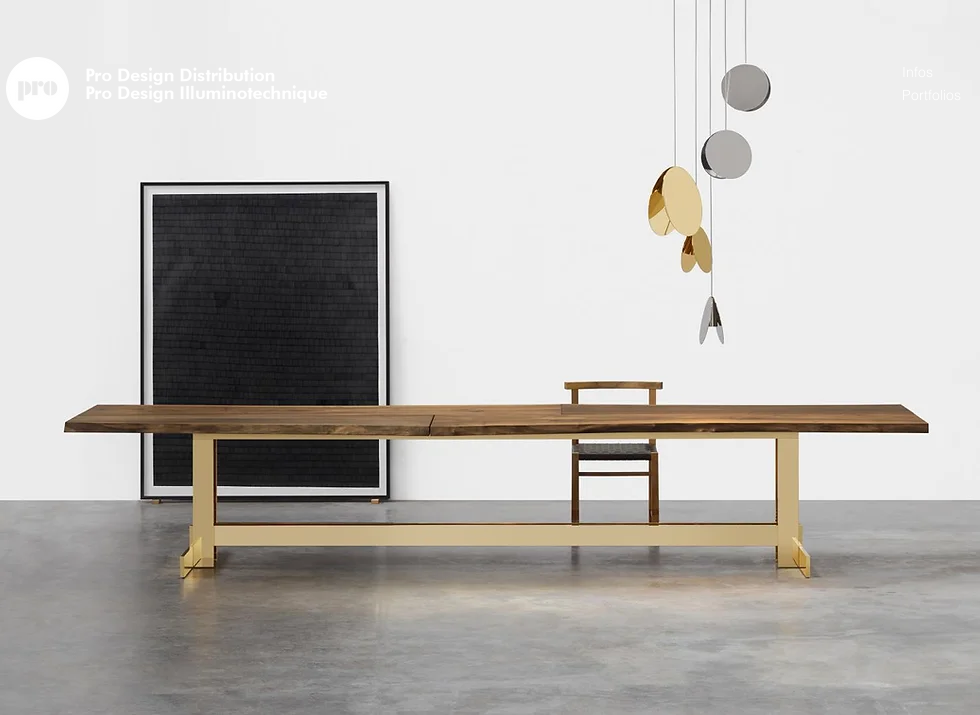Elaborate on the details you observe in the image.

This image features a stunning modern dining table made of rich wood, characterized by its sleek and minimalist design. The table is supported by a contemporary golden base that adds a touch of elegance to the overall aesthetic. Positioned nearby is a simple wooden chair, designed to complement the table's understated style. 

Behind the table, a large black artwork framed in white hangs on the wall, serving as a bold backdrop that enhances the room’s modern vibe. Above the table, an intriguing pendant light fixture incorporates metallic discs in various finishes, casting a playful interaction of light and shadow in the space. The setting combines elements of contemporary art and furniture design, creating a harmonious balance of simplicity and sophistication. 

This composition showcases the principles of enduring design and innovative construction, reflecting the artistic vision that defines modern interior spaces.